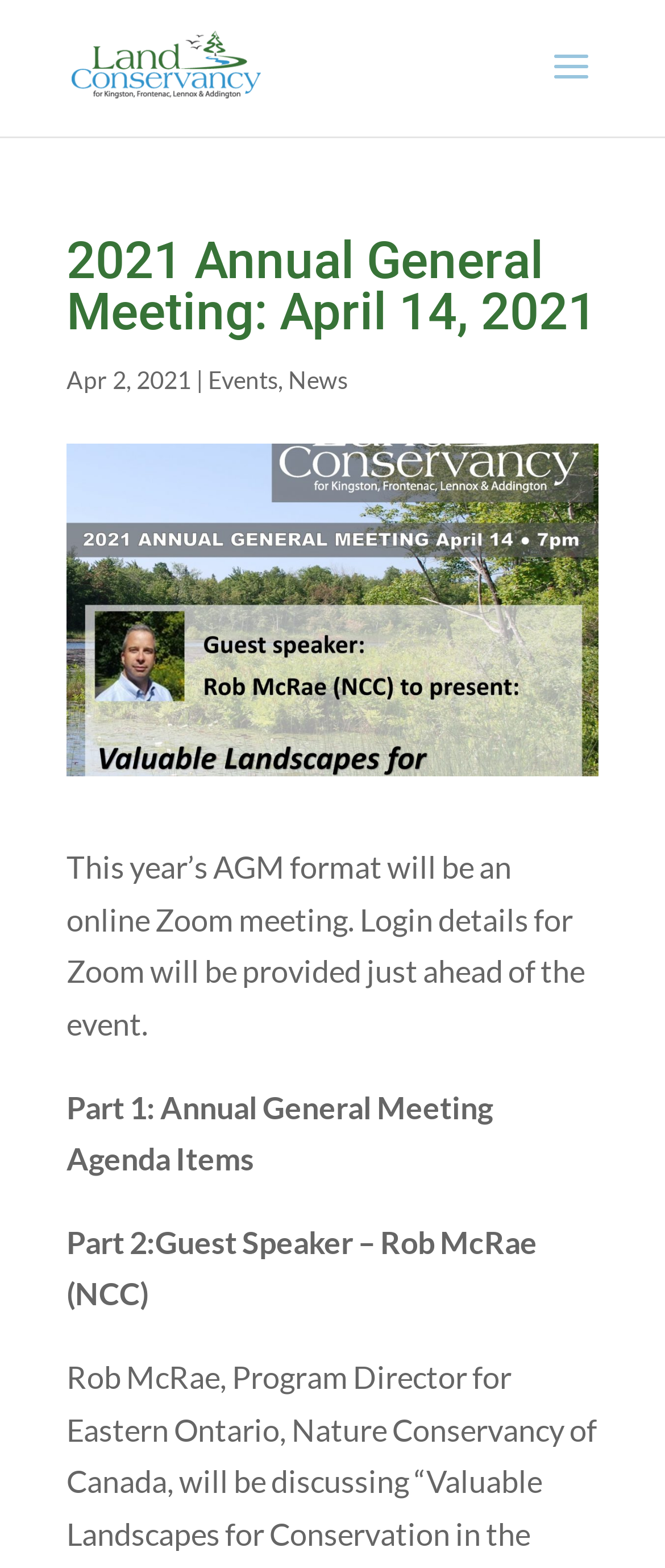Please predict the bounding box coordinates (top-left x, top-left y, bottom-right x, bottom-right y) for the UI element in the screenshot that fits the description: Events

[0.313, 0.233, 0.418, 0.251]